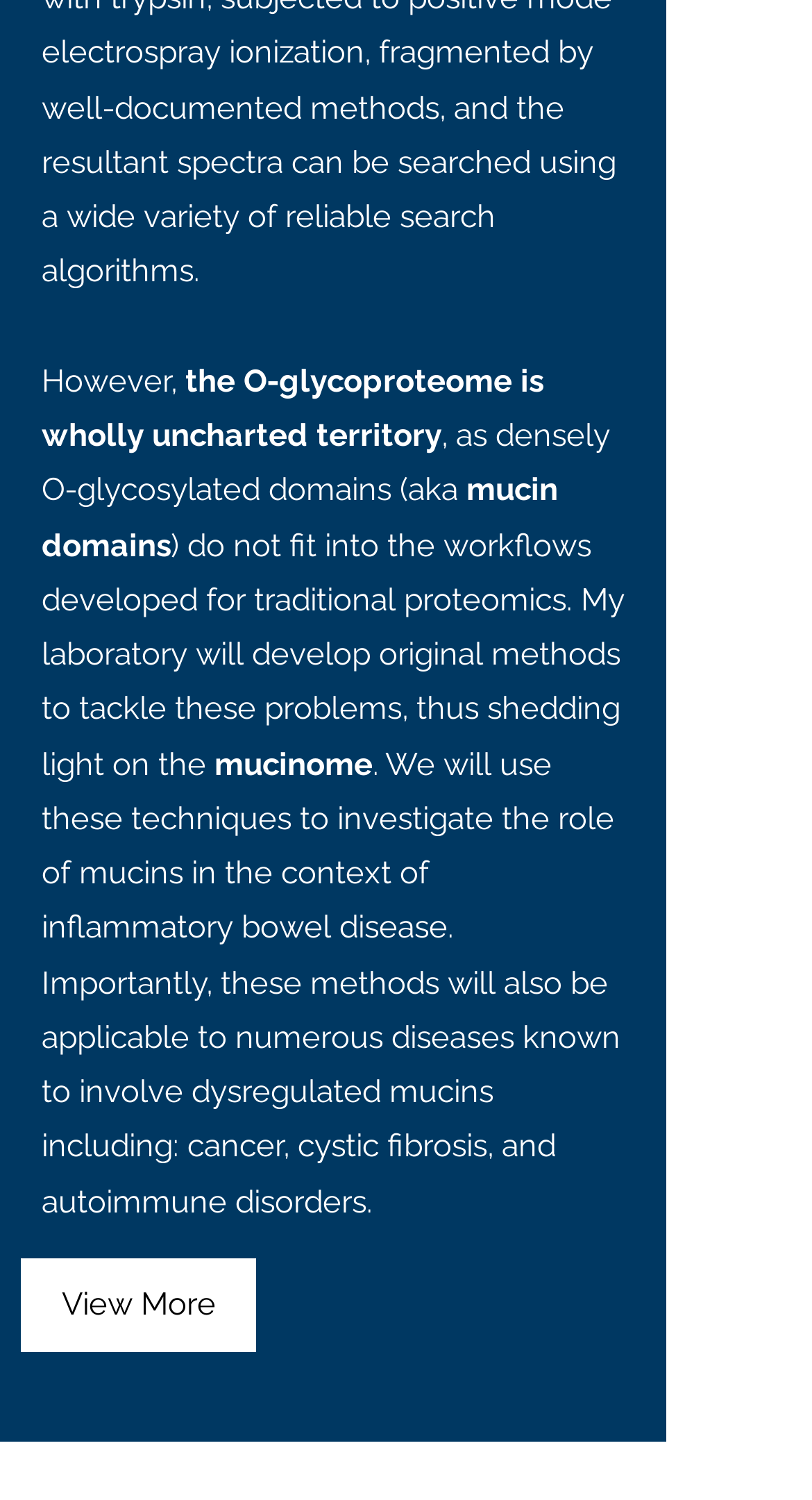Give a one-word or short phrase answer to the question: 
What is the purpose of the laboratory?

To develop methods to study mucins